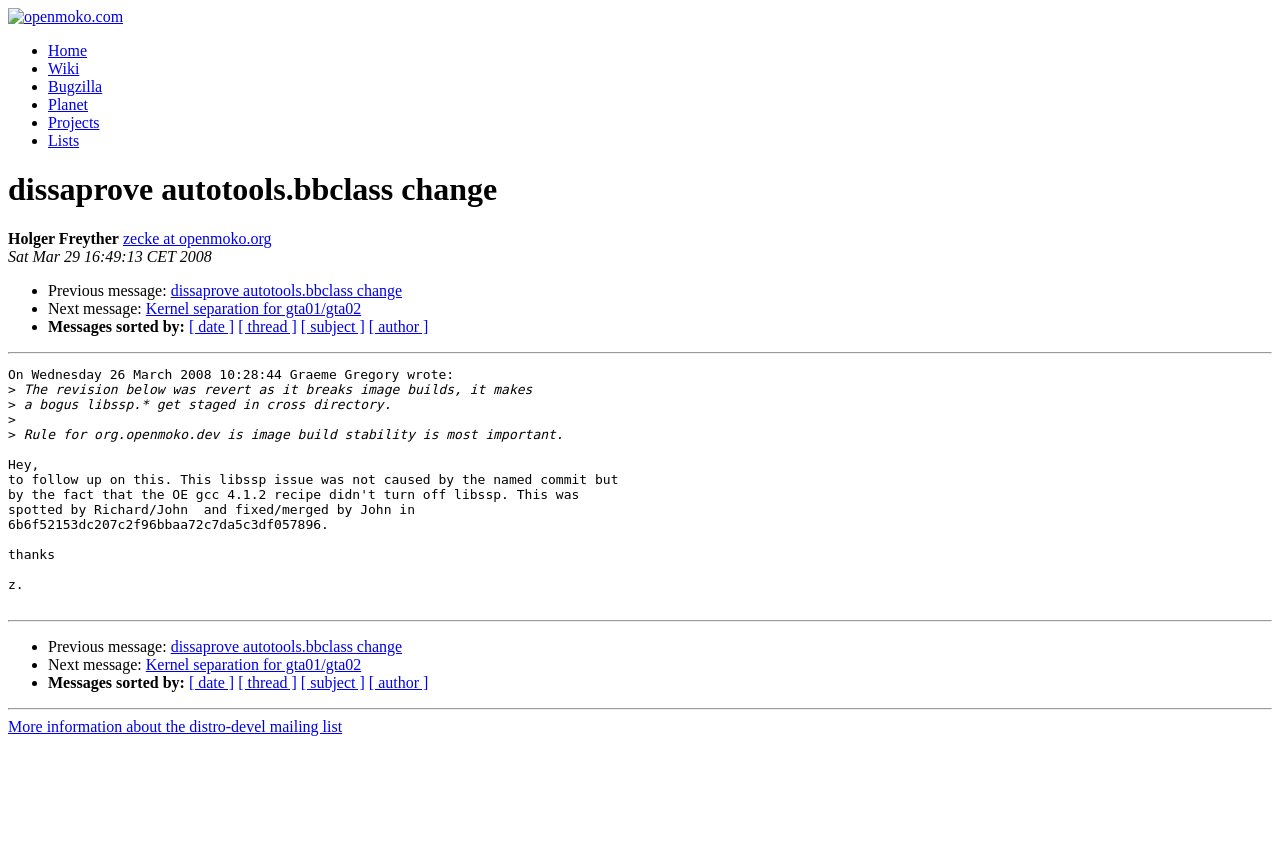Please specify the bounding box coordinates for the clickable region that will help you carry out the instruction: "sort messages by date".

[0.148, 0.374, 0.183, 0.394]